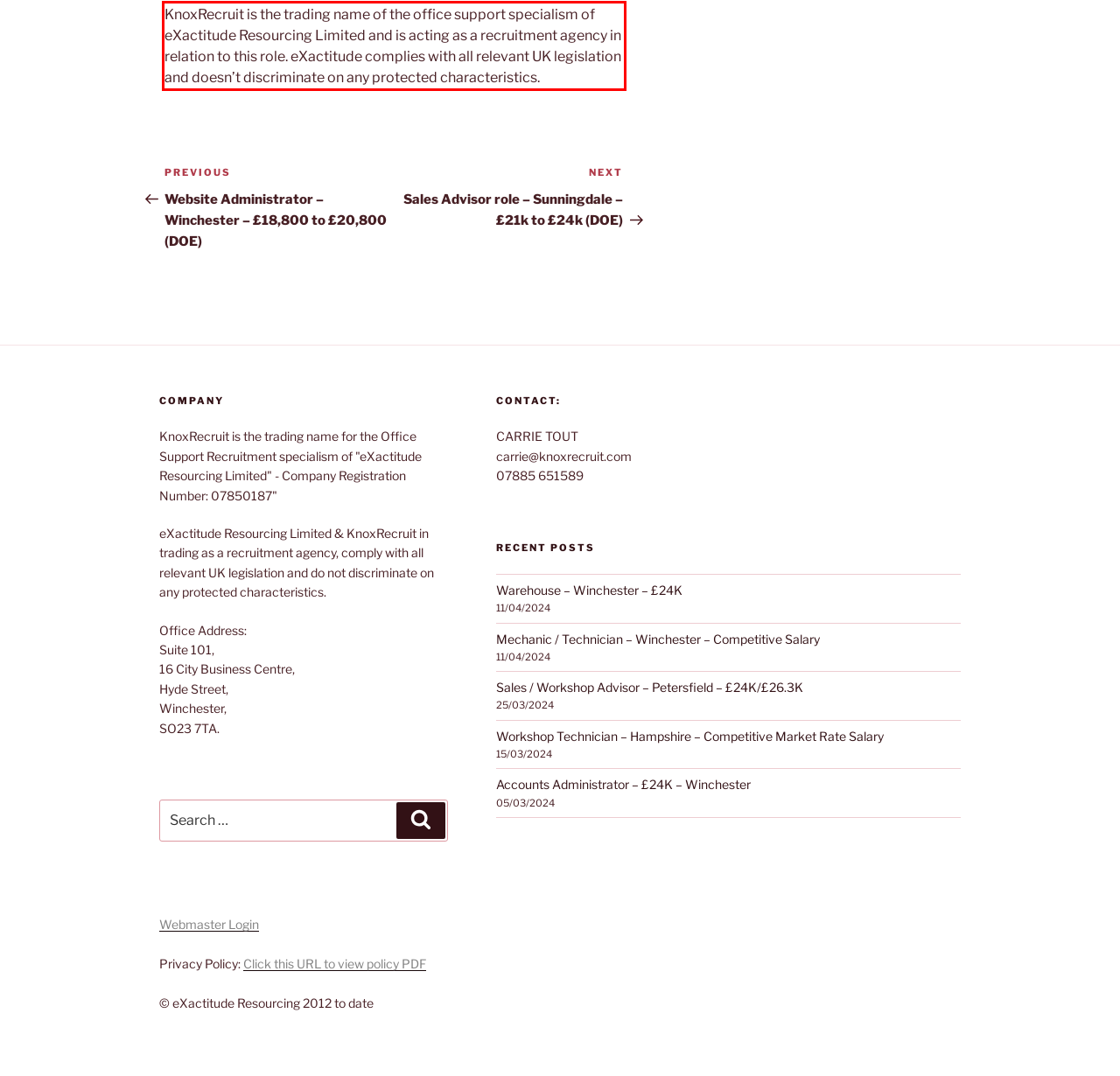Look at the provided screenshot of the webpage and perform OCR on the text within the red bounding box.

KnoxRecruit is the trading name of the office support specialism of eXactitude Resourcing Limited and is acting as a recruitment agency in relation to this role. eXactitude complies with all relevant UK legislation and doesn’t discriminate on any protected characteristics.